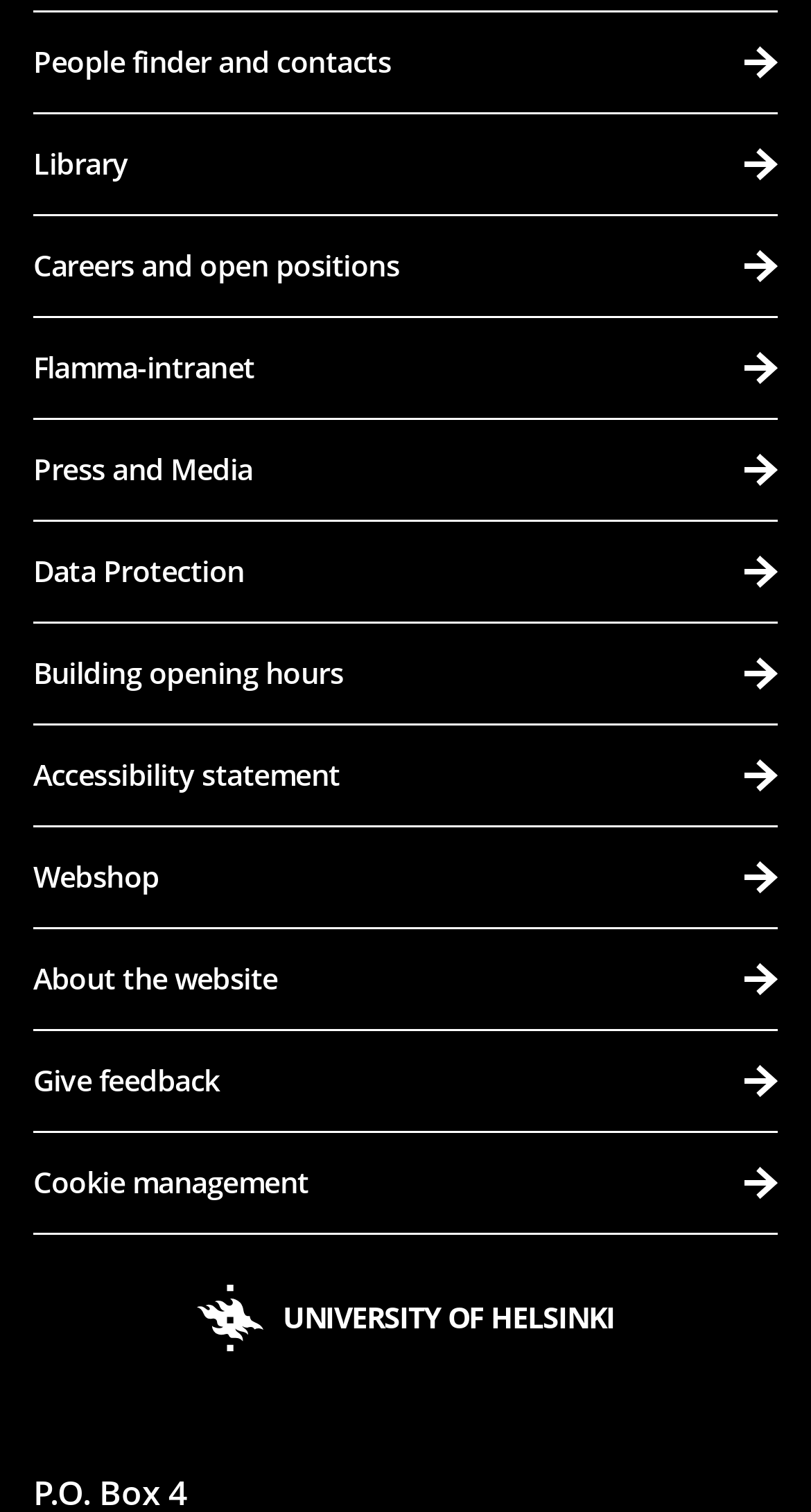Can you determine the bounding box coordinates of the area that needs to be clicked to fulfill the following instruction: "Visit the UNIVERSITY OF HELSINKI website"?

[0.242, 0.849, 0.758, 0.893]